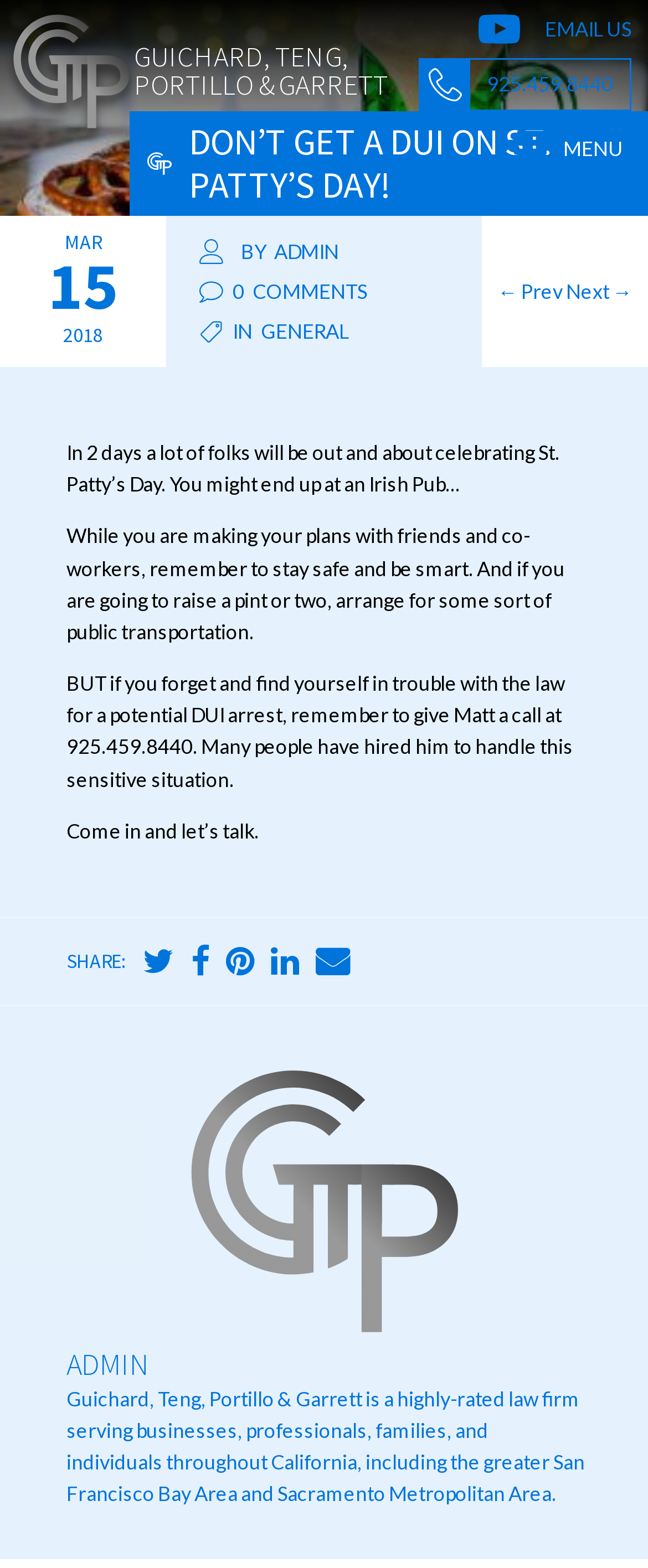Find and provide the bounding box coordinates for the UI element described with: "Share on LinkedIn".

[0.418, 0.608, 0.462, 0.624]